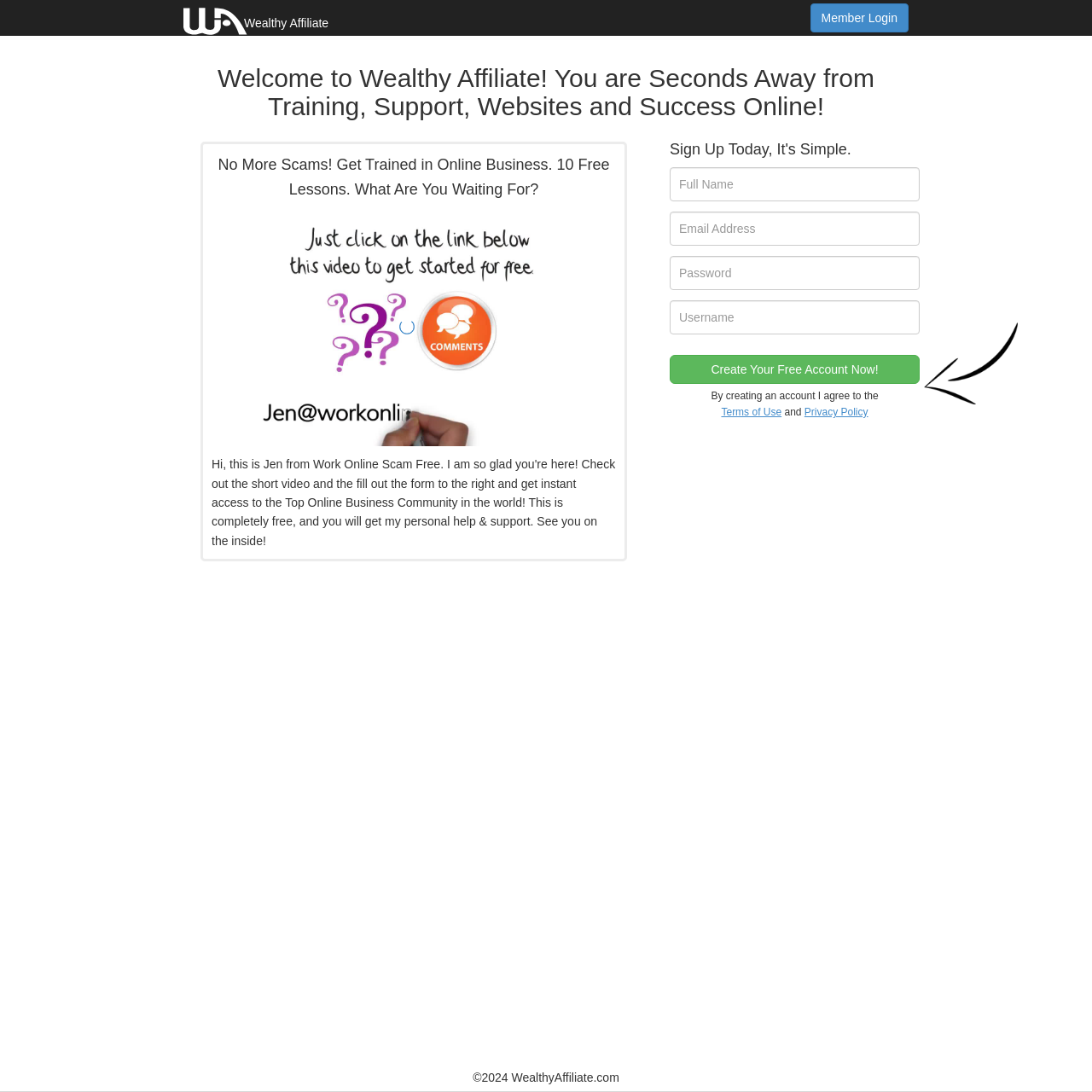What is the policy agreement checkbox for?
Please provide a single word or phrase in response based on the screenshot.

Terms of Use and Privacy Policy